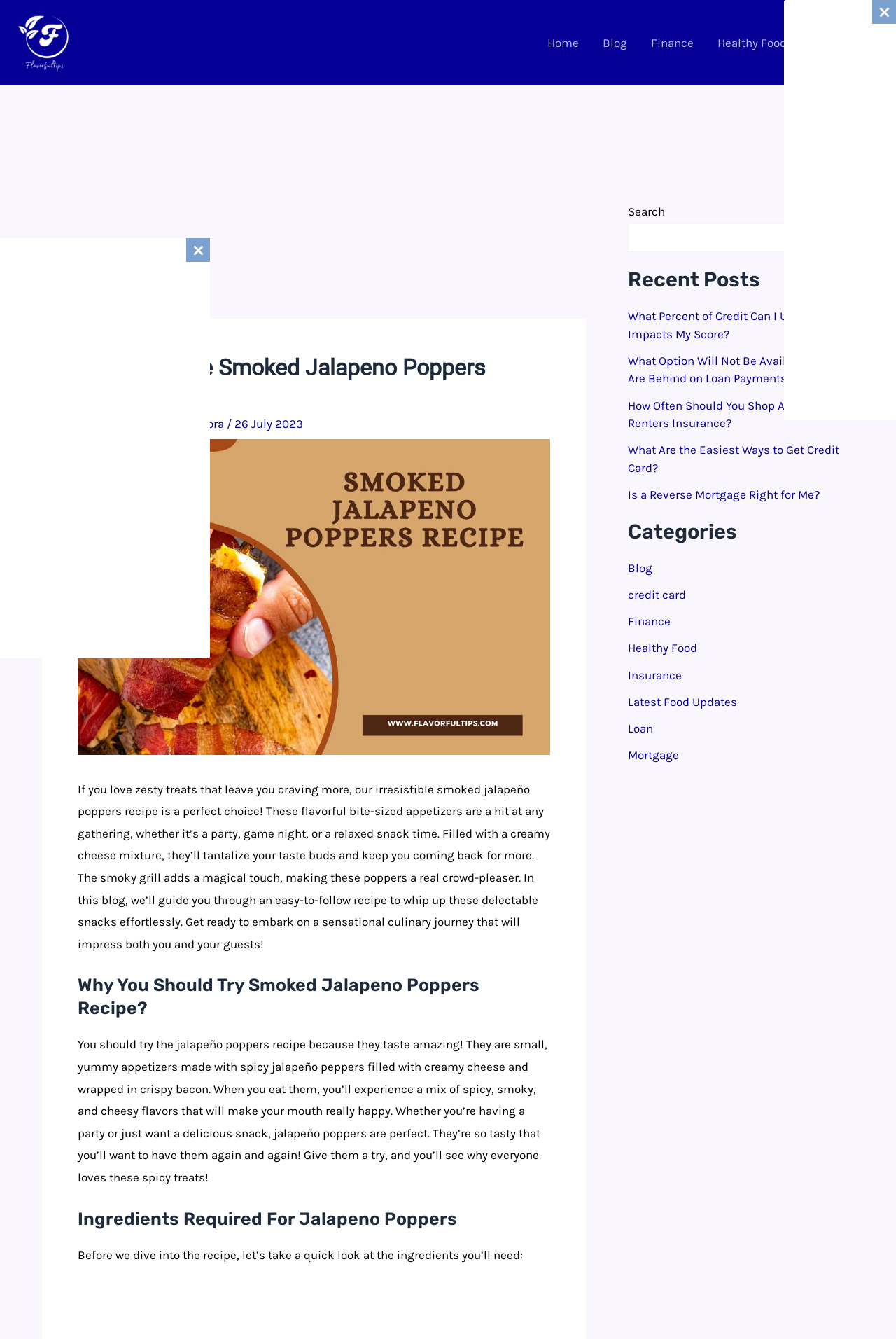Identify the bounding box coordinates of the clickable region required to complete the instruction: "Leave a comment". The coordinates should be given as four float numbers within the range of 0 and 1, i.e., [left, top, right, bottom].

[0.087, 0.311, 0.194, 0.322]